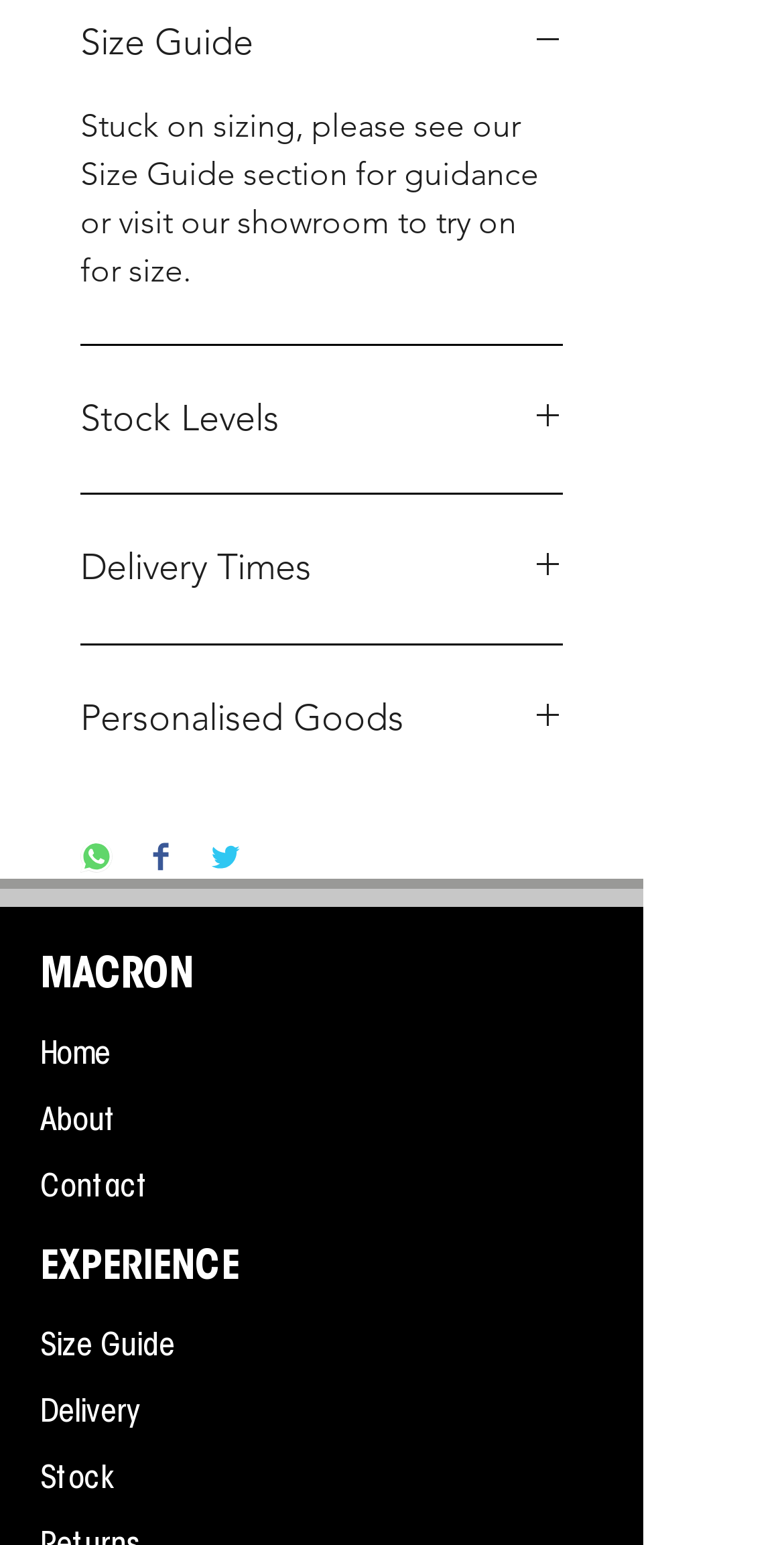For the element described, predict the bounding box coordinates as (top-left x, top-left y, bottom-right x, bottom-right y). All values should be between 0 and 1. Element description: aria-label="Share on Facebook"

[0.195, 0.544, 0.215, 0.569]